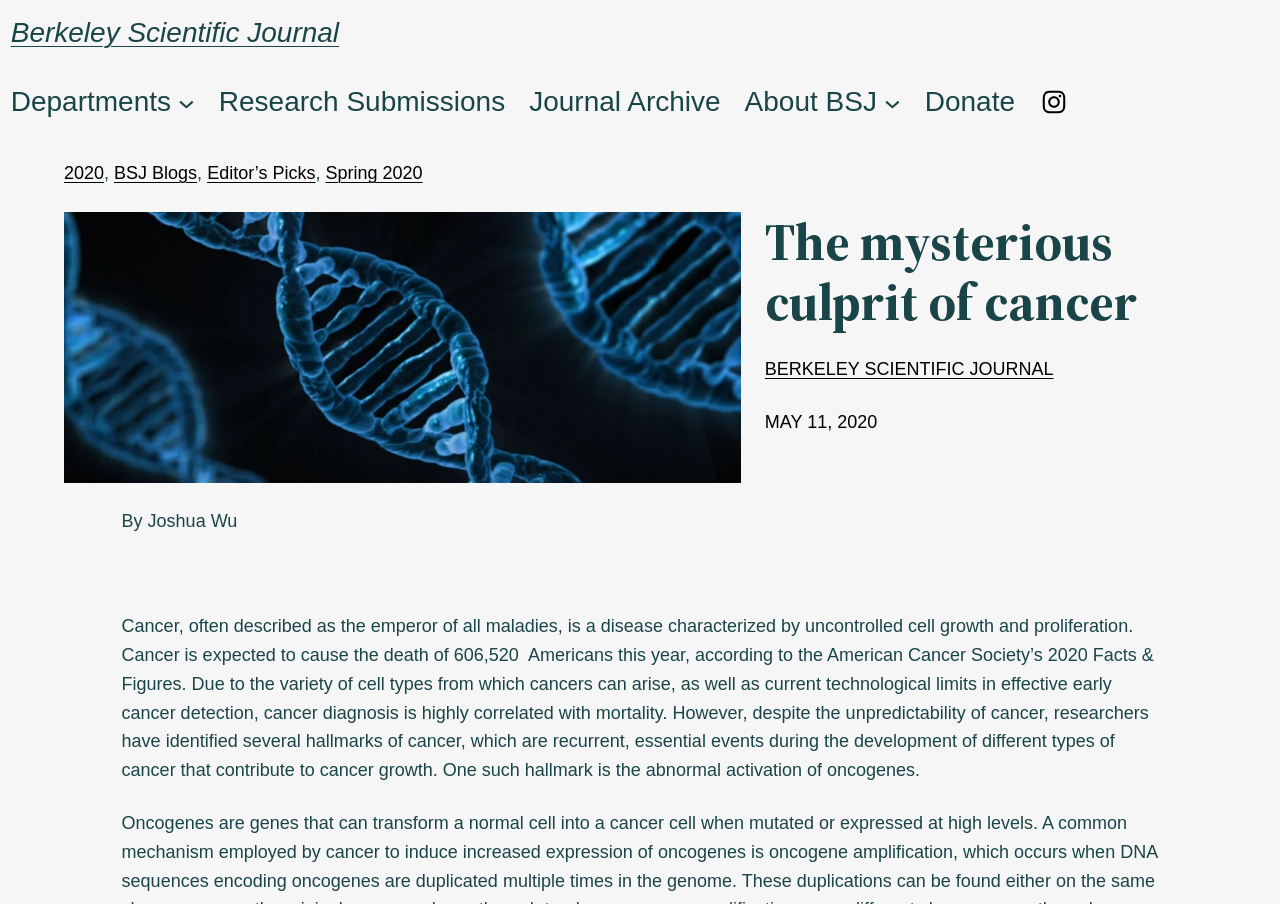What is the expected number of American deaths from cancer in 2020?
Please answer the question with as much detail and depth as you can.

The expected number of American deaths from cancer in 2020 is mentioned in the article as 606,520, according to the American Cancer Society's 2020 Facts & Figures.